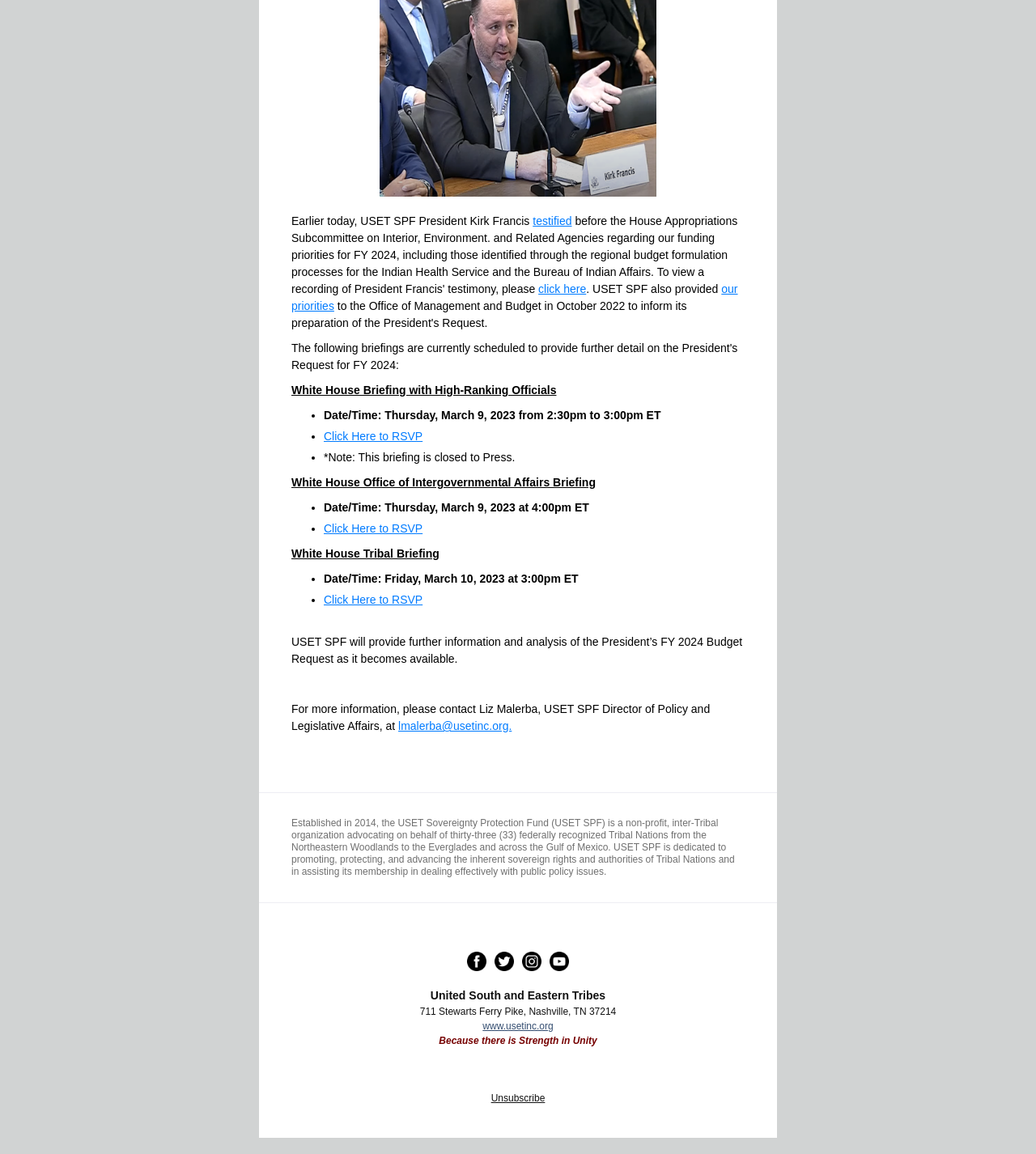Please identify the bounding box coordinates of where to click in order to follow the instruction: "Unsubscribe from the newsletter".

[0.474, 0.947, 0.526, 0.957]